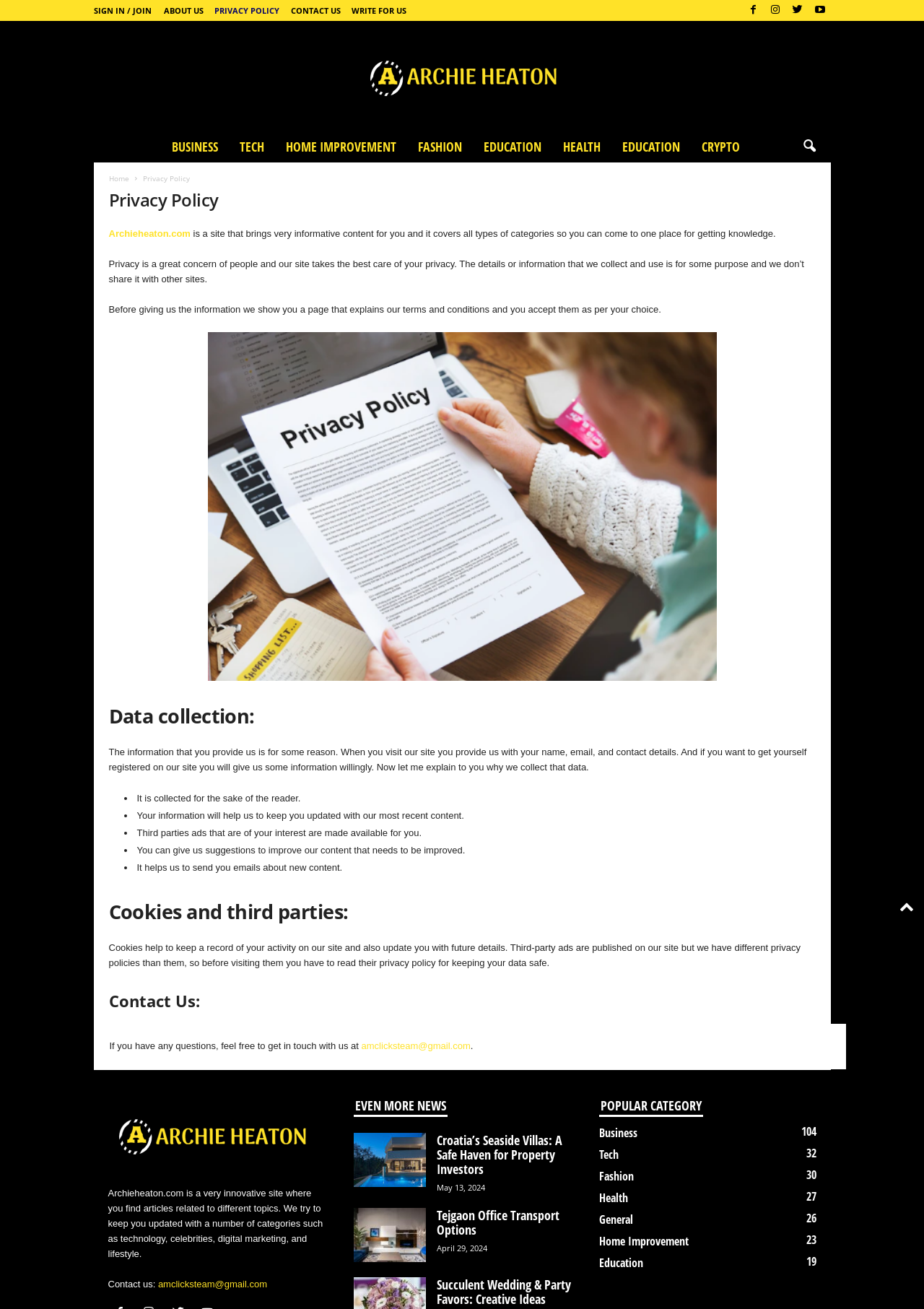Provide the bounding box coordinates in the format (top-left x, top-left y, bottom-right x, bottom-right y). All values are floating point numbers between 0 and 1. Determine the bounding box coordinate of the UI element described as: Tech

[0.248, 0.1, 0.298, 0.124]